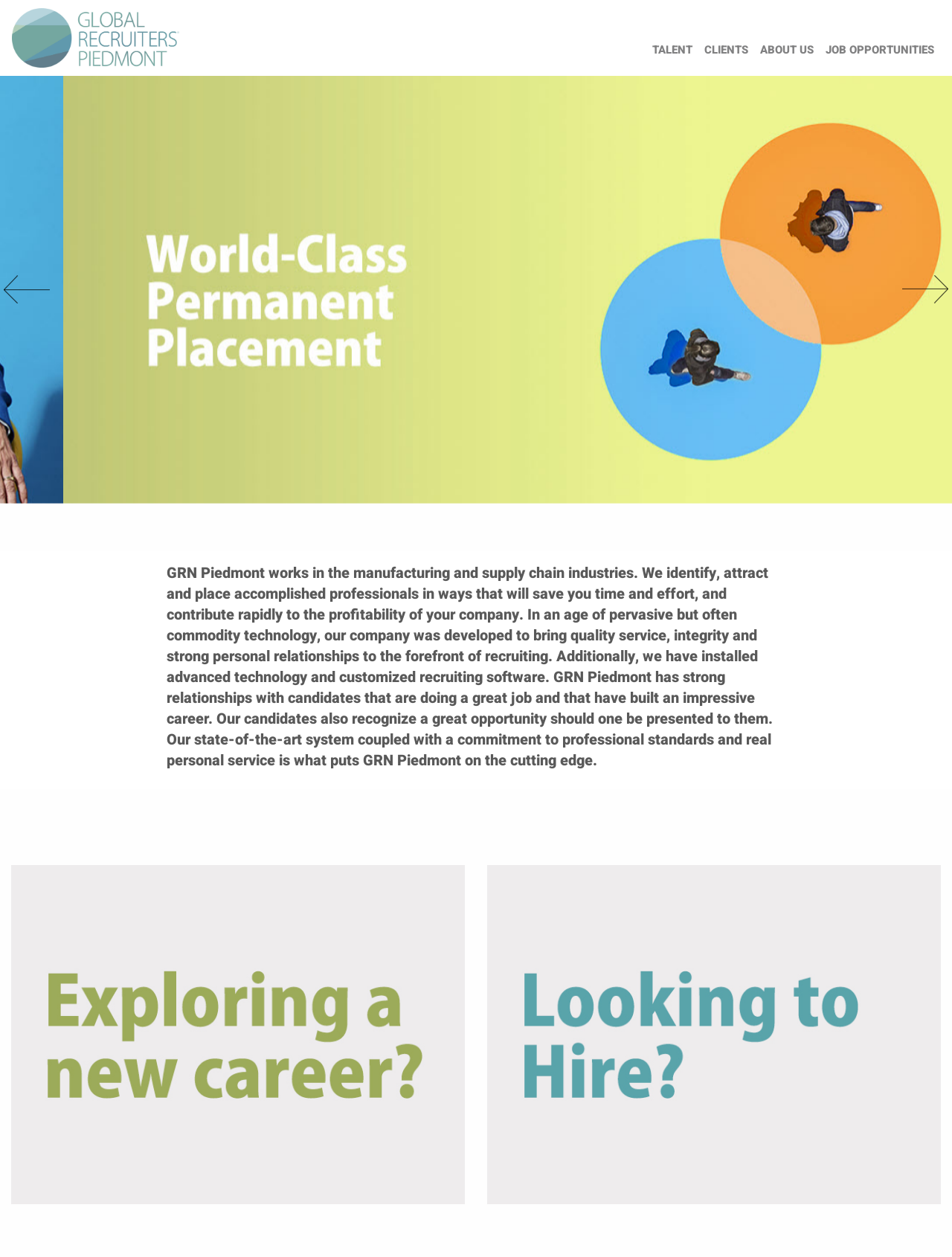Please locate the bounding box coordinates of the element that needs to be clicked to achieve the following instruction: "Click on Looking for a Job". The coordinates should be four float numbers between 0 and 1, i.e., [left, top, right, bottom].

[0.012, 0.688, 0.488, 0.958]